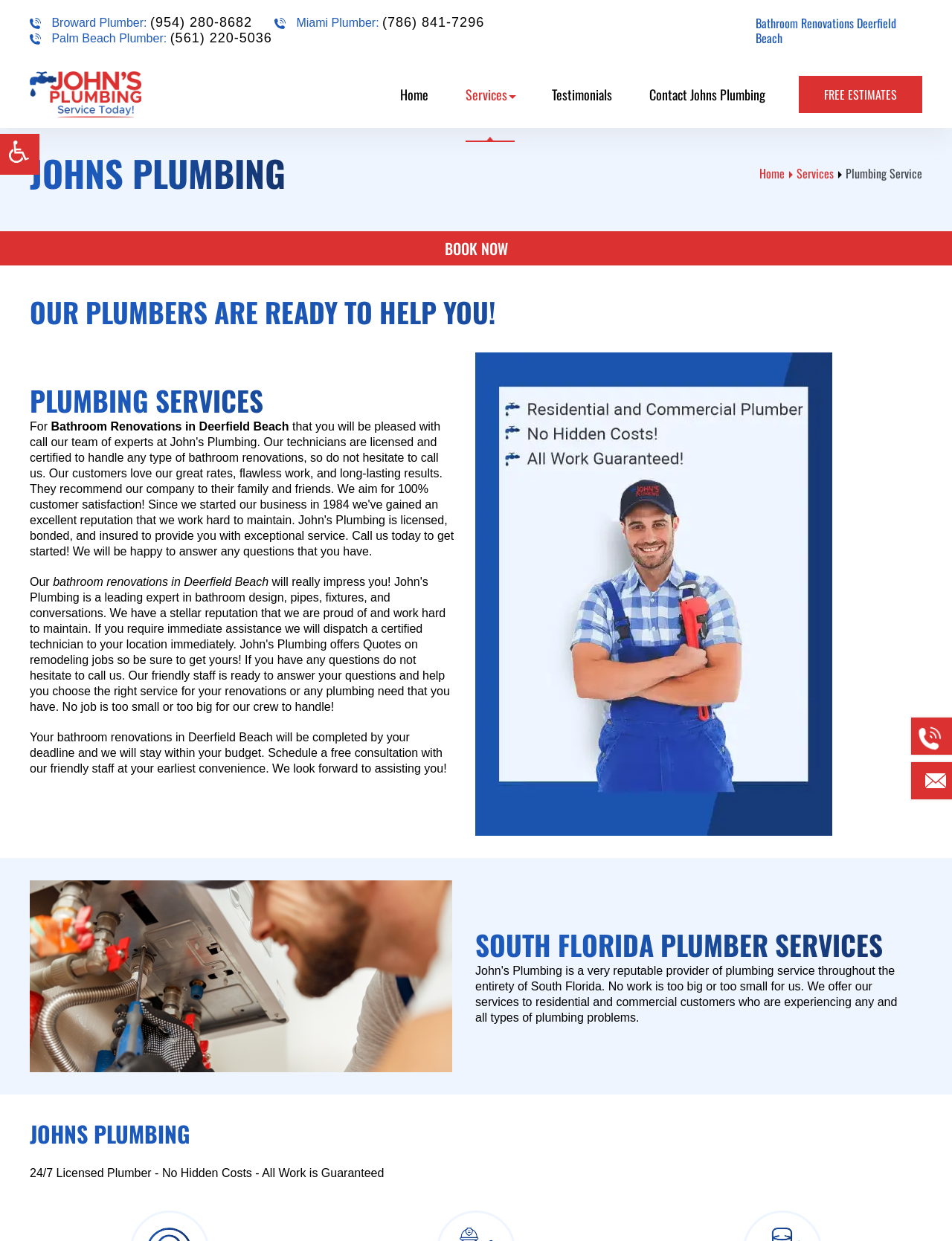Please answer the following question using a single word or phrase: 
What is the focus of the plumber service?

Bathroom Renovations